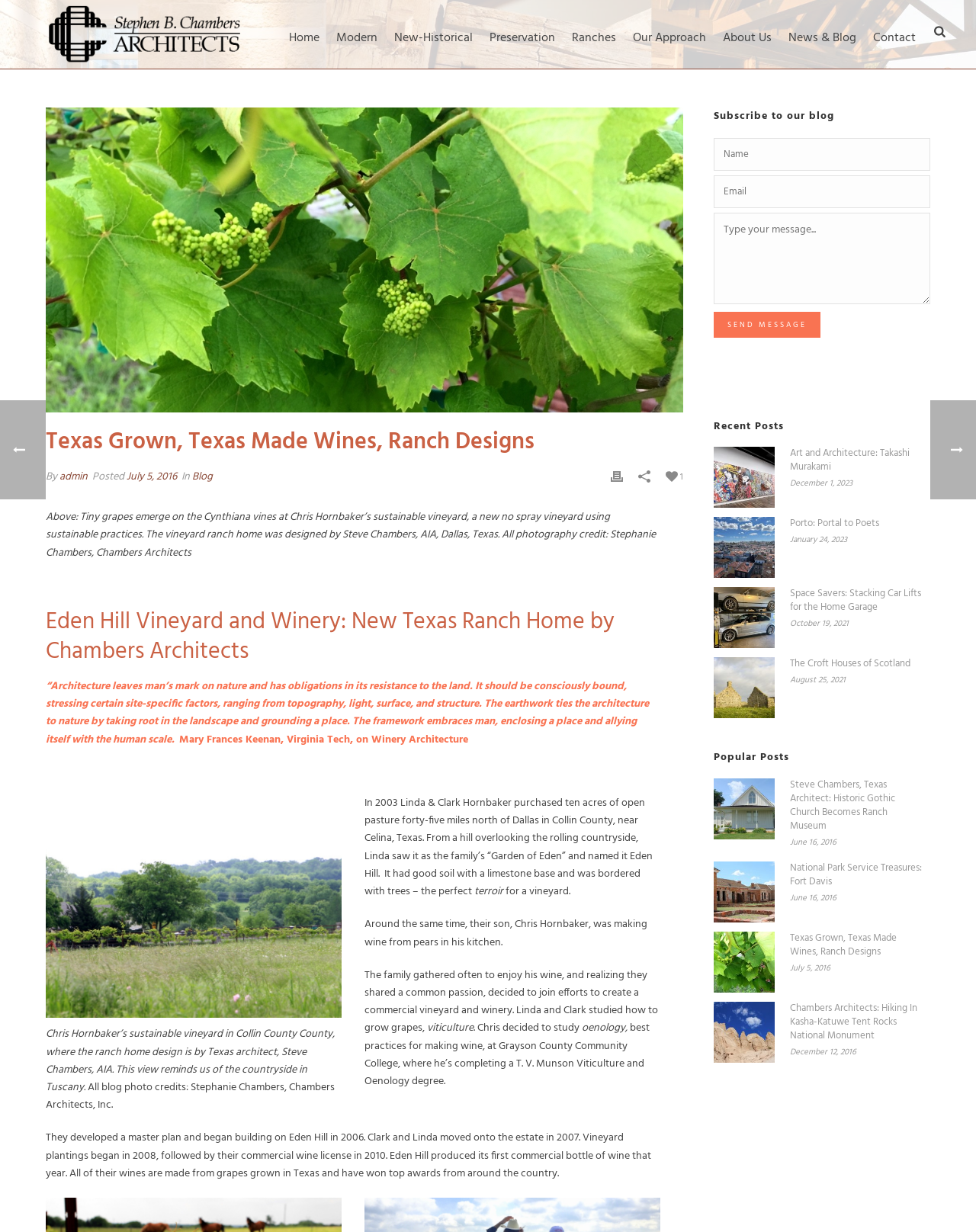Write an extensive caption that covers every aspect of the webpage.

This webpage is about Steve Chambers, a Texas architect, and his design of a new ranch home at Eden Hill Winery's sustainable vineyard. The page is divided into several sections. At the top, there is a navigation menu with links to different pages, including "Home", "Modern", "New-Historical", "Preservation", "Ranches", "Our Approach", "About Us", "News & Blog", and "Contact".

Below the navigation menu, there is a large image with a caption describing the vineyard ranch home designed by Steve Chambers. The image is accompanied by a heading that reads "Eden Hill Vineyard and Winery: New Texas Ranch Home by Chambers Architects".

The main content of the page is a blog post that tells the story of Chris Hornbaker's sustainable vineyard in Collin County, Texas, and how Steve Chambers designed a ranch home for the vineyard. The post includes several paragraphs of text, accompanied by images of the vineyard and the ranch home.

To the right of the main content, there is a sidebar with several sections. The first section is a subscription form where visitors can enter their name and email address to subscribe to the blog. Below the subscription form, there is a list of recent posts, each with a link to the full article and a brief summary. The recent posts are accompanied by images and dates.

Further down the page, there is a section titled "Popular Posts" that lists several more articles, each with a link and a brief summary. The page also includes several images and a few buttons, including a "Send Message" button and a "Print" button.